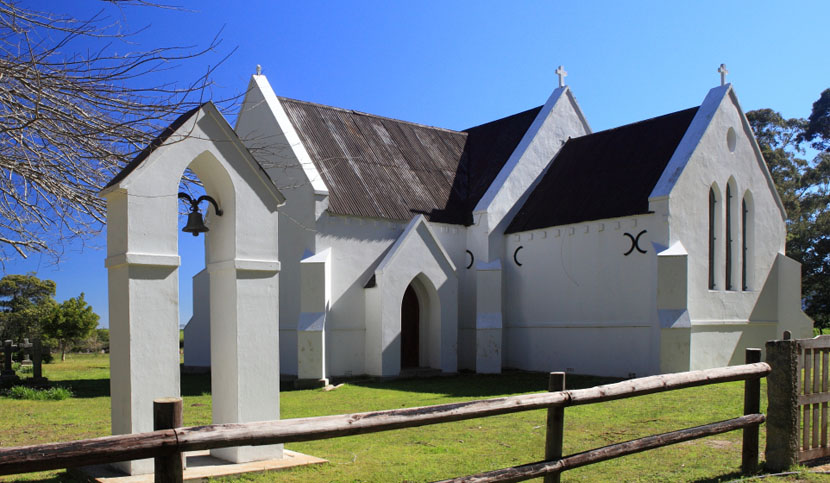What type of fence surrounds the chapel?
Answer the question with a detailed explanation, including all necessary information.

The caption describes the fence as 'an attractive wooden fence' that runs along the foreground, providing a clear indication of the fence's material.